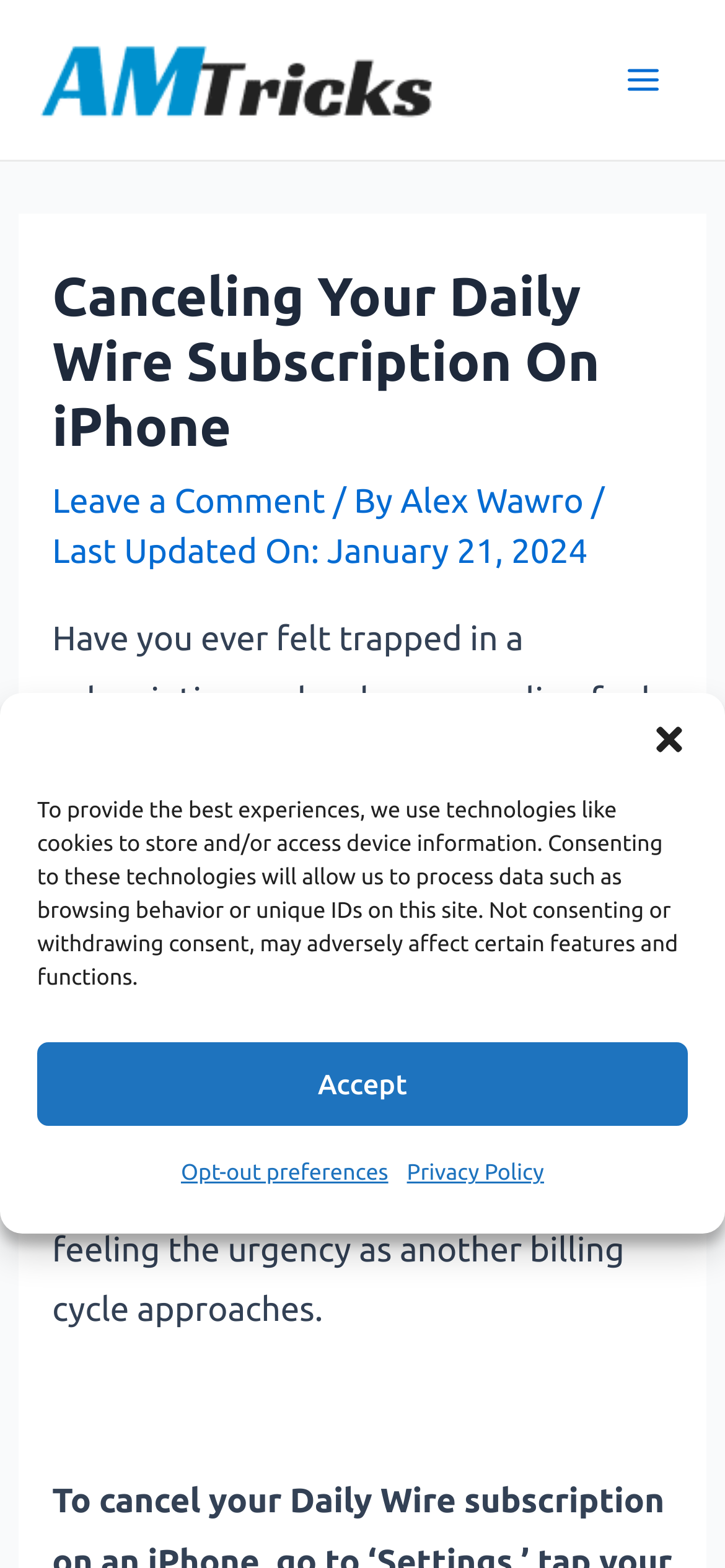Locate the bounding box coordinates of the clickable element to fulfill the following instruction: "Click the Leave a Comment link". Provide the coordinates as four float numbers between 0 and 1 in the format [left, top, right, bottom].

[0.072, 0.308, 0.449, 0.332]